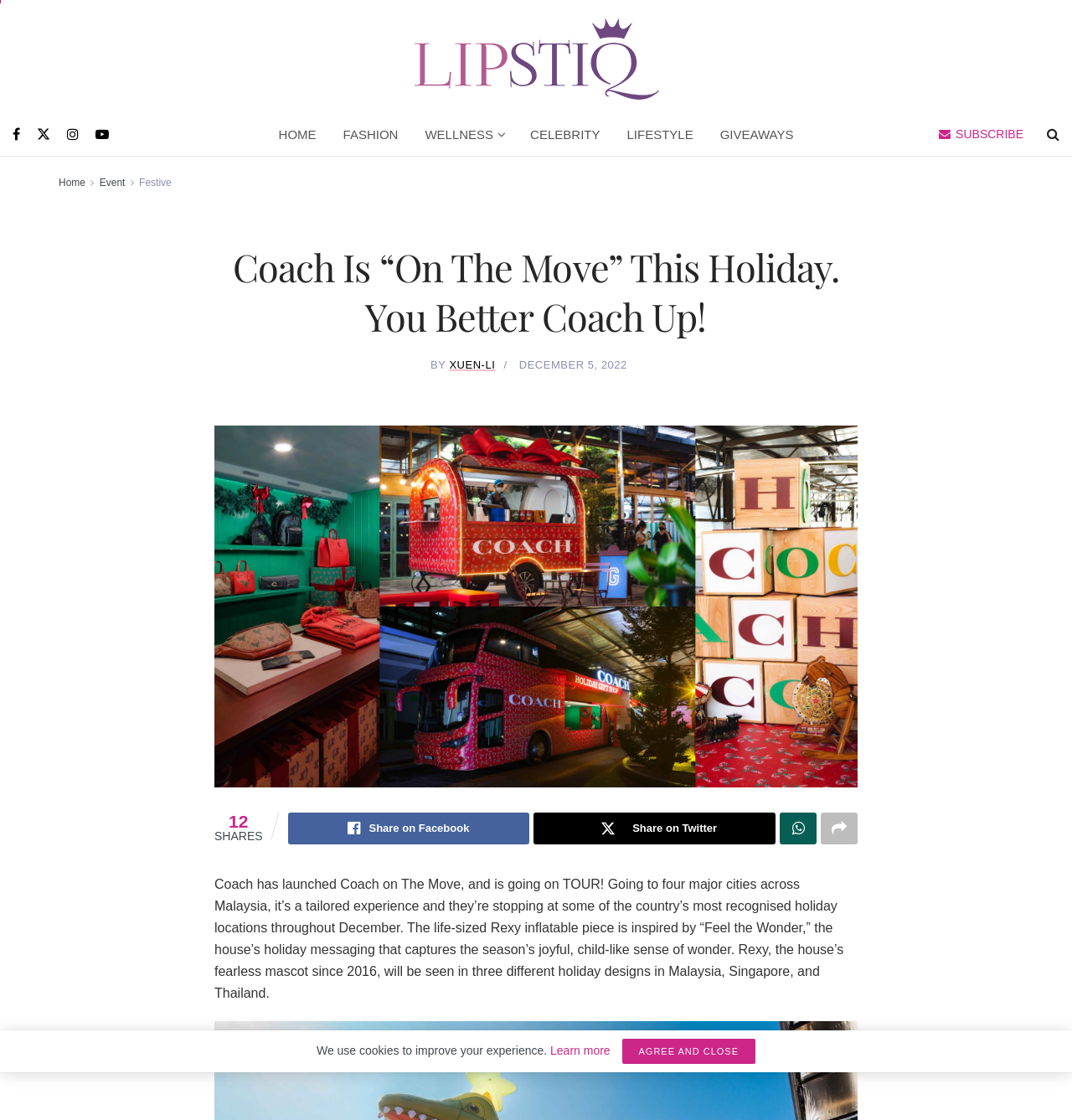Determine the bounding box coordinates for the region that must be clicked to execute the following instruction: "Go to the HOME page".

[0.247, 0.101, 0.307, 0.139]